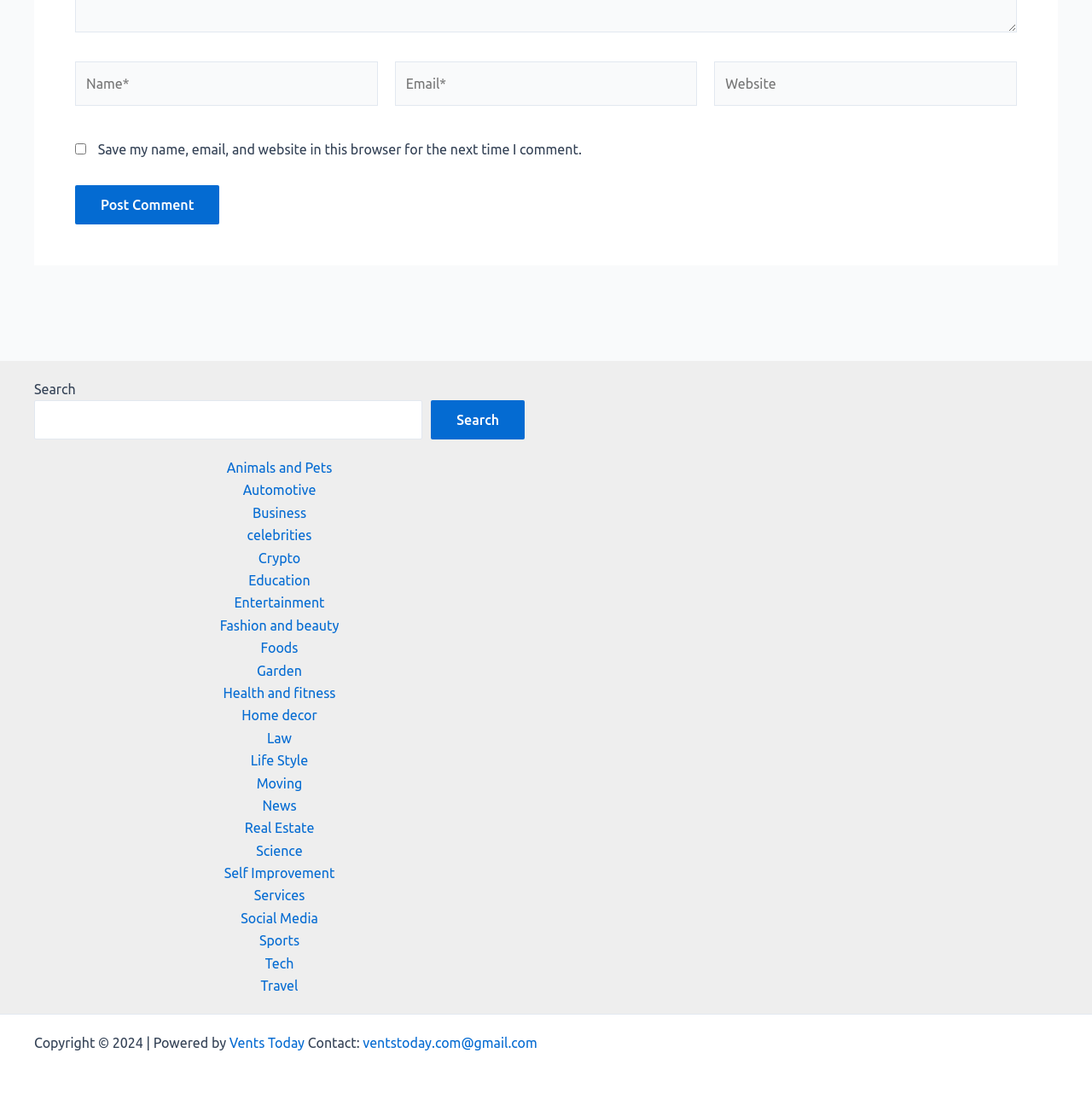Using the information shown in the image, answer the question with as much detail as possible: What is the contact email address provided in the footer?

The footer section contains a contact section that provides an email address, which is 'ventstoday.com@gmail.com'. This is the contact email address provided for users to reach out to the website administrators.